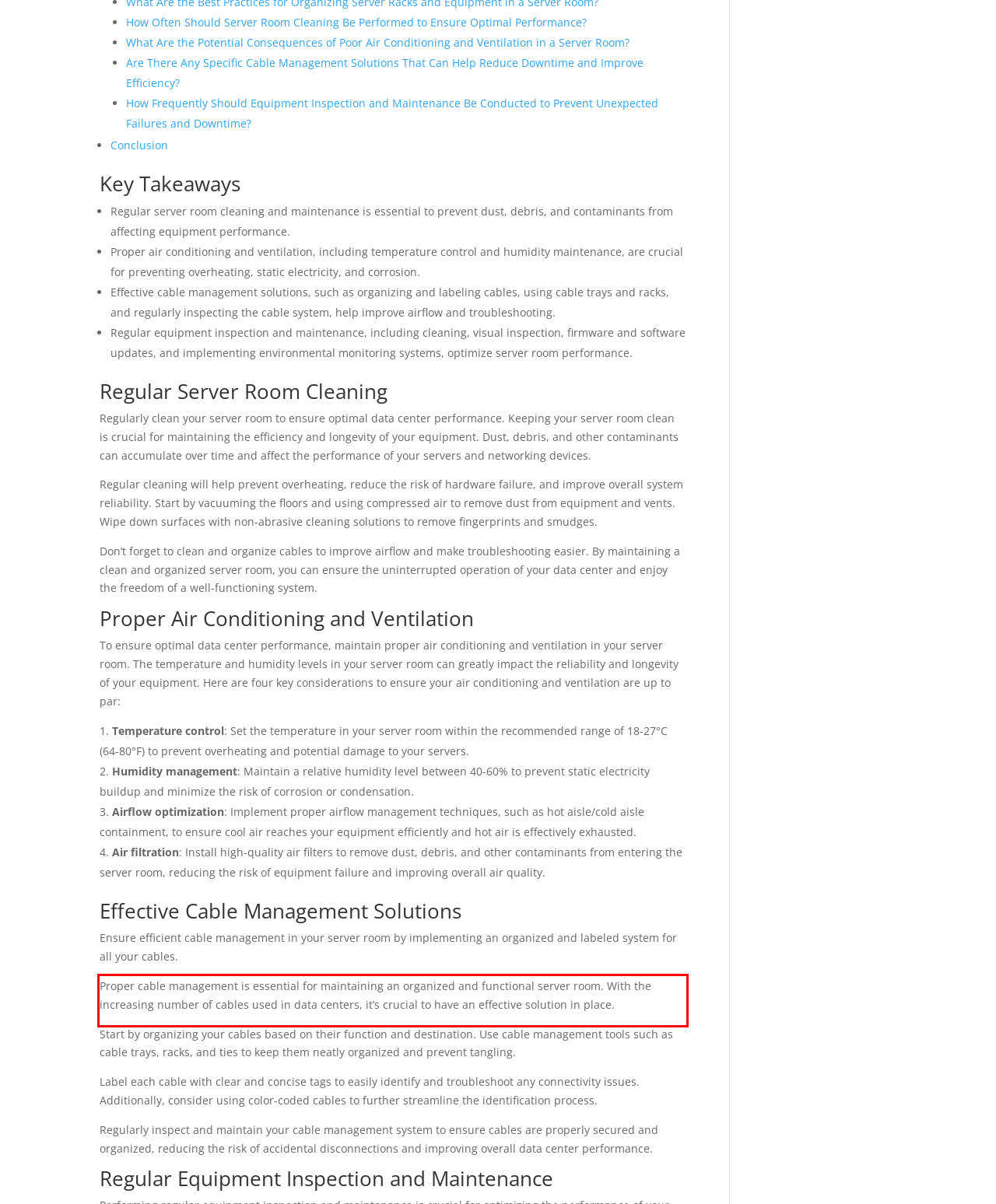Examine the screenshot of the webpage, locate the red bounding box, and perform OCR to extract the text contained within it.

Proper cable management is essential for maintaining an organized and functional server room. With the increasing number of cables used in data centers, it’s crucial to have an effective solution in place.